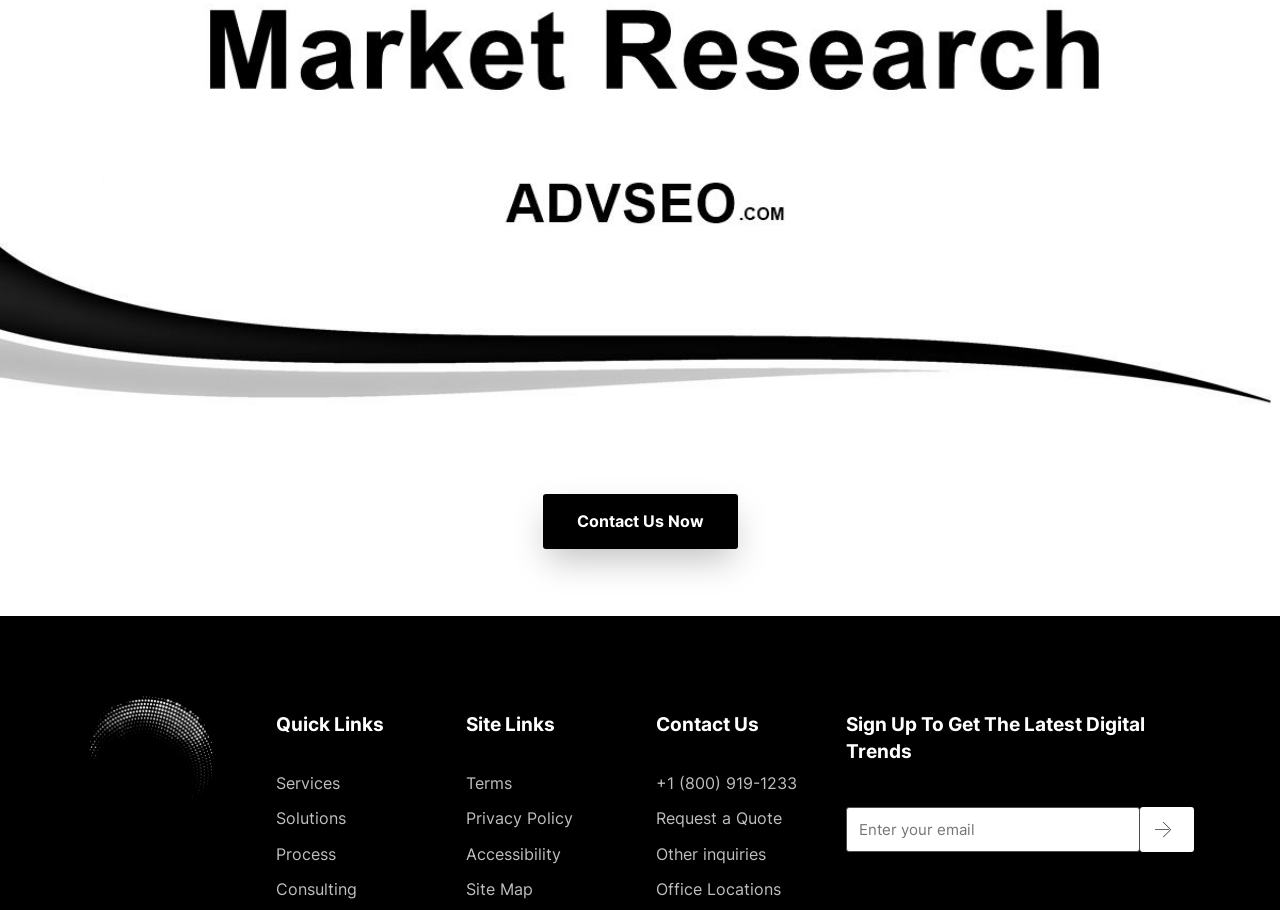Determine the bounding box coordinates of the element's region needed to click to follow the instruction: "Call 1 (800) 919-1233". Provide these coordinates as four float numbers between 0 and 1, formatted as [left, top, right, bottom].

[0.521, 0.849, 0.623, 0.871]